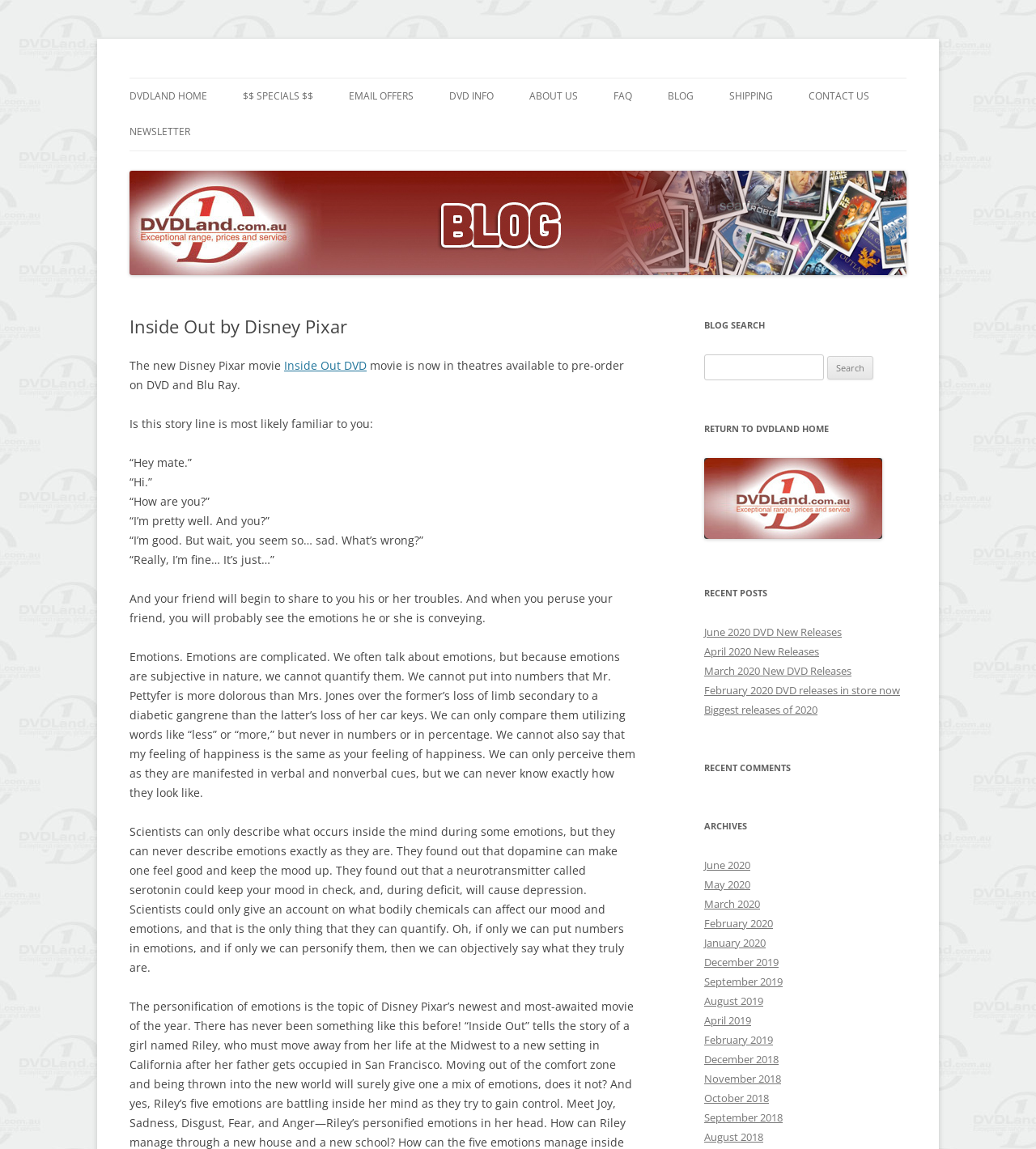Please give the bounding box coordinates of the area that should be clicked to fulfill the following instruction: "Check the 'RECENT POSTS'". The coordinates should be in the format of four float numbers from 0 to 1, i.e., [left, top, right, bottom].

[0.68, 0.507, 0.875, 0.524]